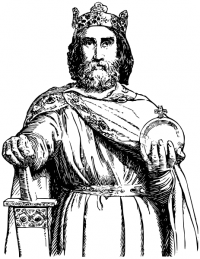Please reply with a single word or brief phrase to the question: 
What is the figure's attire adorned with?

intricate designs